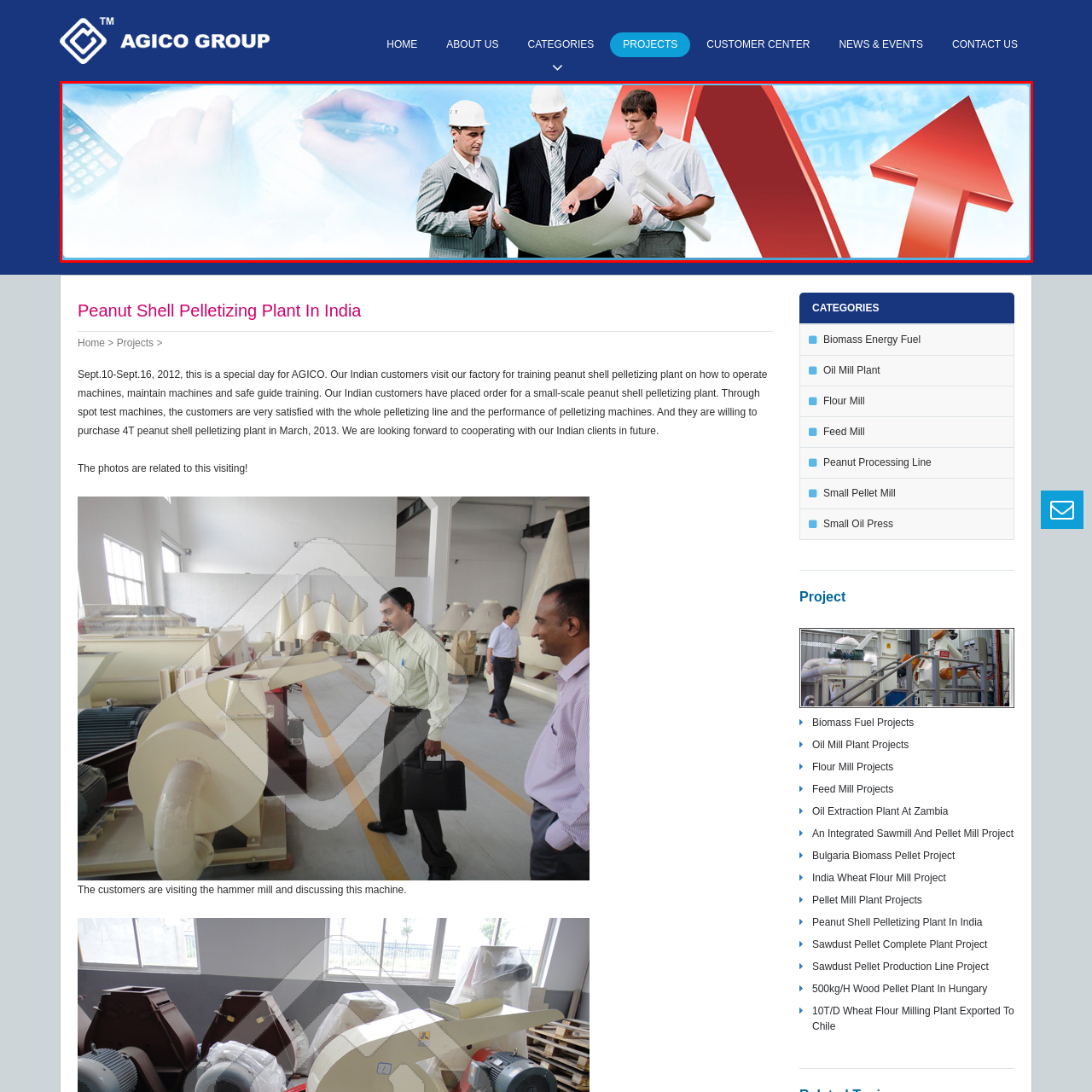What is the role of the man wearing a hard hat?
Focus on the image highlighted within the red borders and answer with a single word or short phrase derived from the image.

Engineering or management